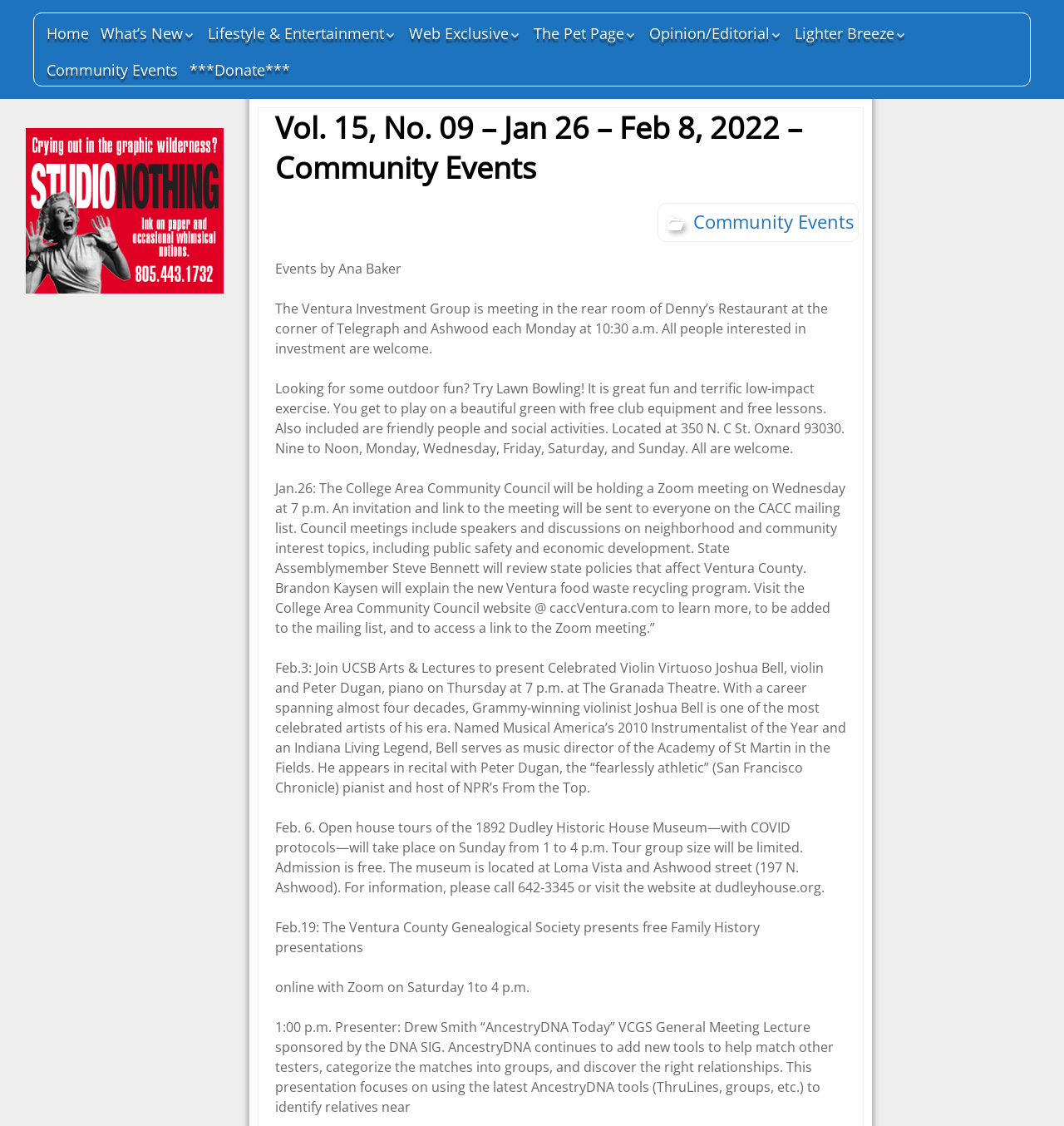Please identify the bounding box coordinates of the element's region that should be clicked to execute the following instruction: "View 'Community Events'". The bounding box coordinates must be four float numbers between 0 and 1, i.e., [left, top, right, bottom].

[0.04, 0.048, 0.171, 0.076]